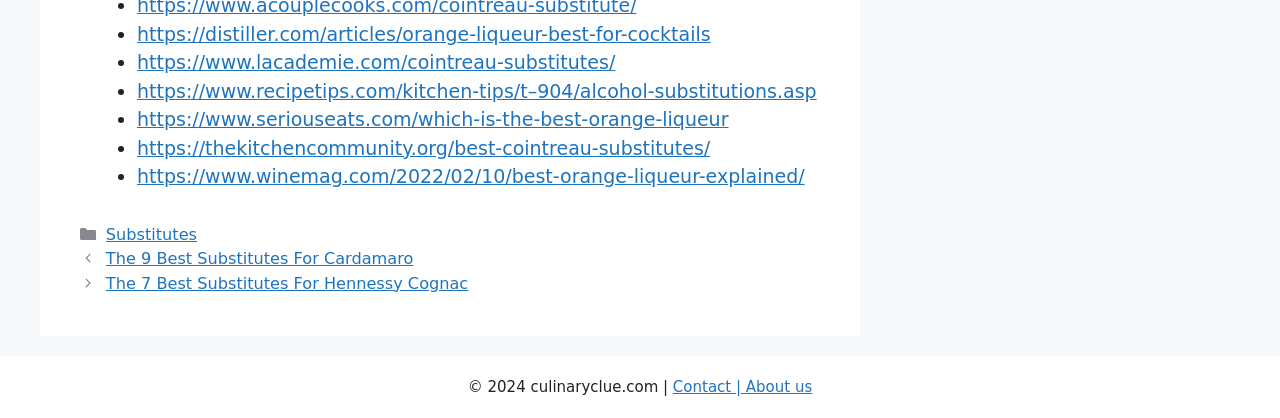Determine the bounding box coordinates of the clickable region to execute the instruction: "go to the next post about substitutes for Hennessy Cognac". The coordinates should be four float numbers between 0 and 1, denoted as [left, top, right, bottom].

[0.083, 0.655, 0.366, 0.7]